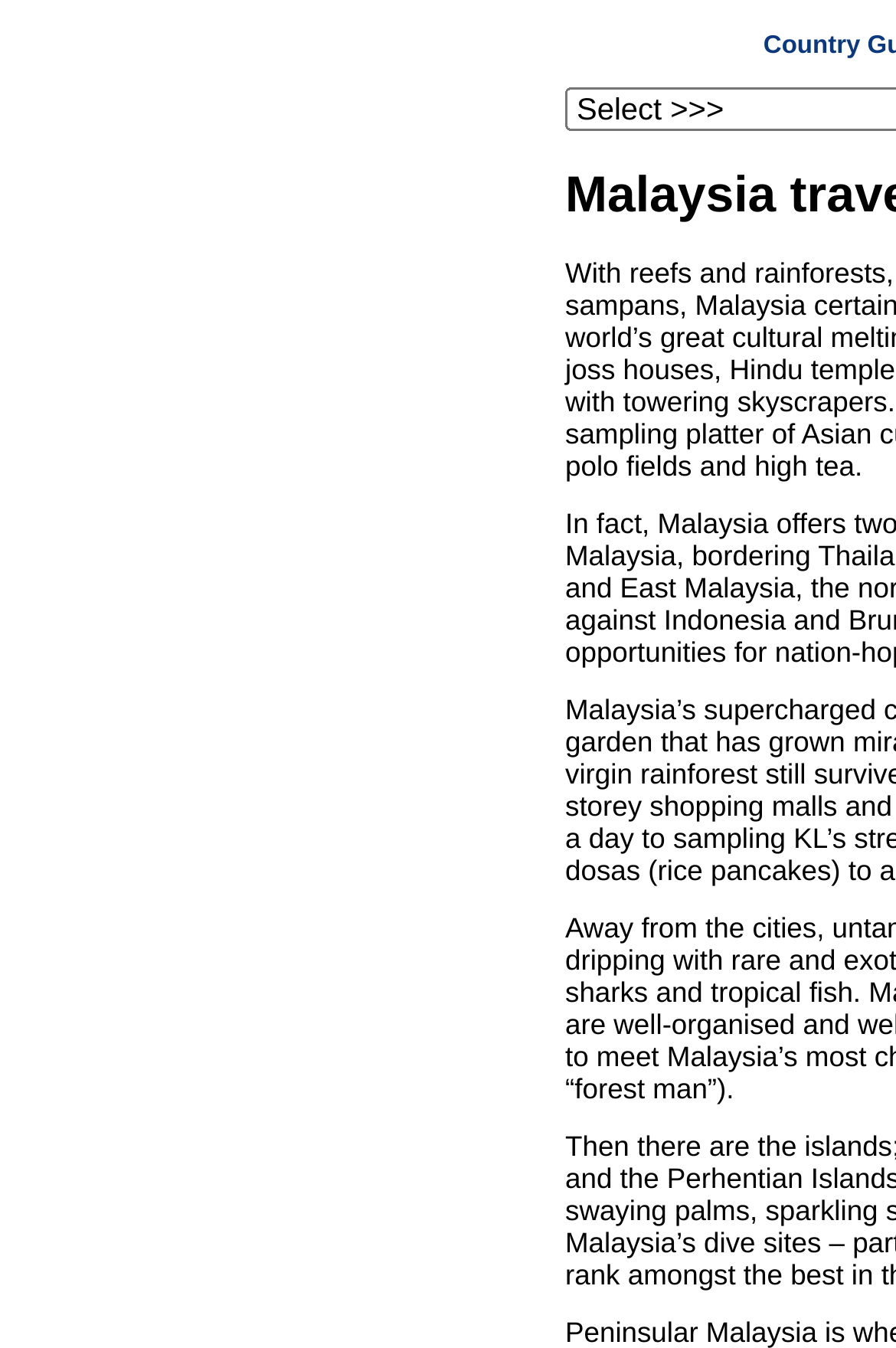Identify the webpage's primary heading and generate its text.

Malaysia travel guide